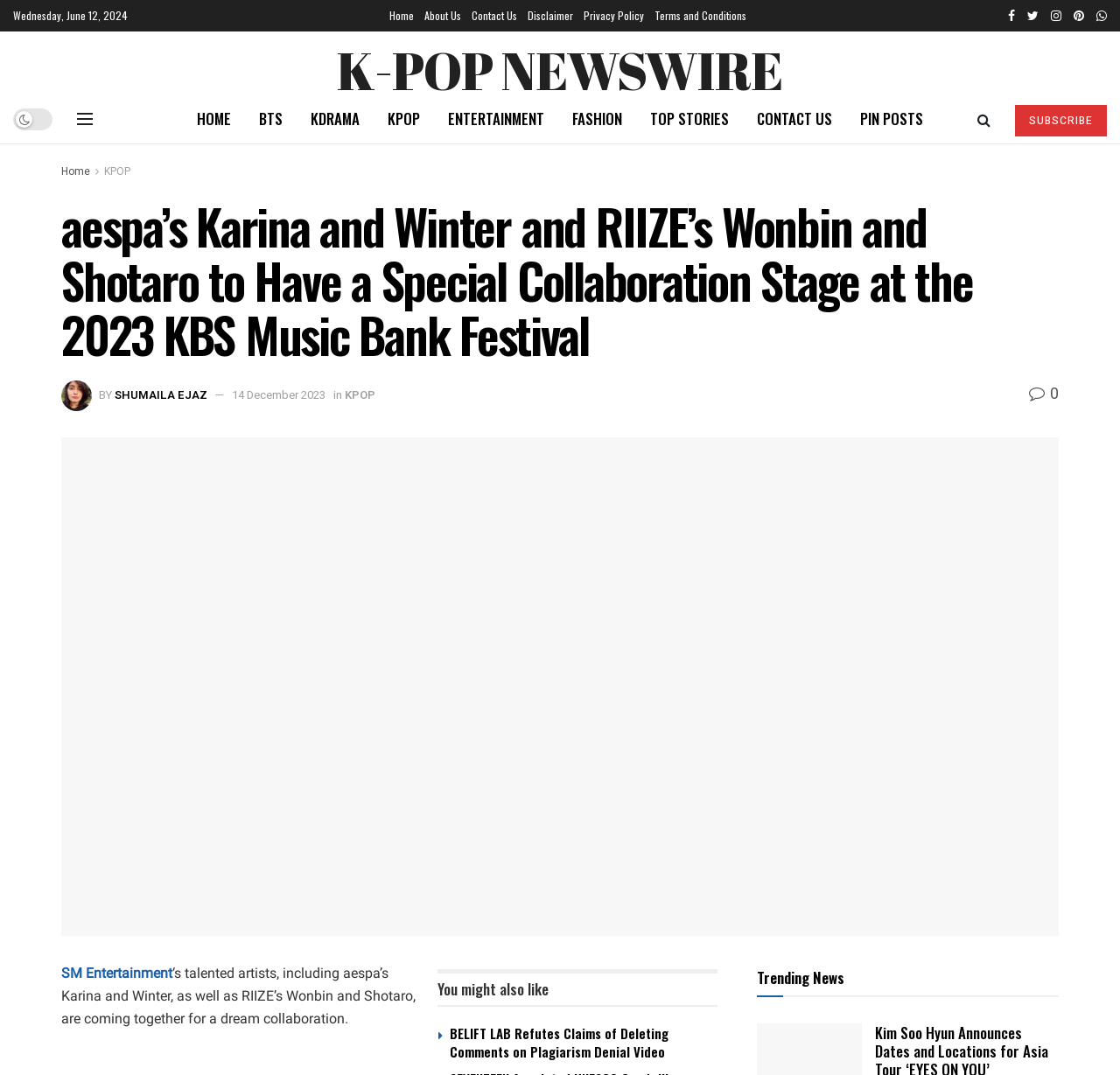Illustrate the webpage thoroughly, mentioning all important details.

The webpage is about K-POP news, specifically featuring a special collaboration stage at the 2023 KBS Music Bank Festival by aespa's Karina and Winter, along with RIIZE's Wonbin and Shotaro. 

At the top left, there is a date "Wednesday, June 12, 2024". On the same line, there are several links to different sections of the website, including "Home", "About Us", "Contact Us", "Disclaimer", "Privacy Policy", and "Terms and Conditions". 

On the top right, there are social media links represented by icons. Below these icons, there is a main navigation menu with links to "HOME", "BTS", "KDRAMA", "KPOP", "ENTERTAINMENT", "FASHION", "TOP STORIES", "CONTACT US", and "PIN POSTS". 

The main content of the webpage is an article about the special collaboration stage. The article title is "aespa’s Karina and Winter and RIIZE’s Wonbin and Shotaro to Have a Special Collaboration Stage at the 2023 KBS Music Bank Festival". Below the title, there is an image of the author, Shumaila Ejaz, and the article's metadata, including the author's name, publication date, and category. 

The article itself is a long piece of text that describes the collaboration stage. There is also a large image related to the article. 

At the bottom of the webpage, there are several sections. One section is titled "You might also like" and features a related article with a heading "BELIFT LAB Refutes Claims of Deleting Comments on Plagiarism Denial Video". Another section is titled "Trending News" and features a link to "SM Entertainment" and a brief description of the news.